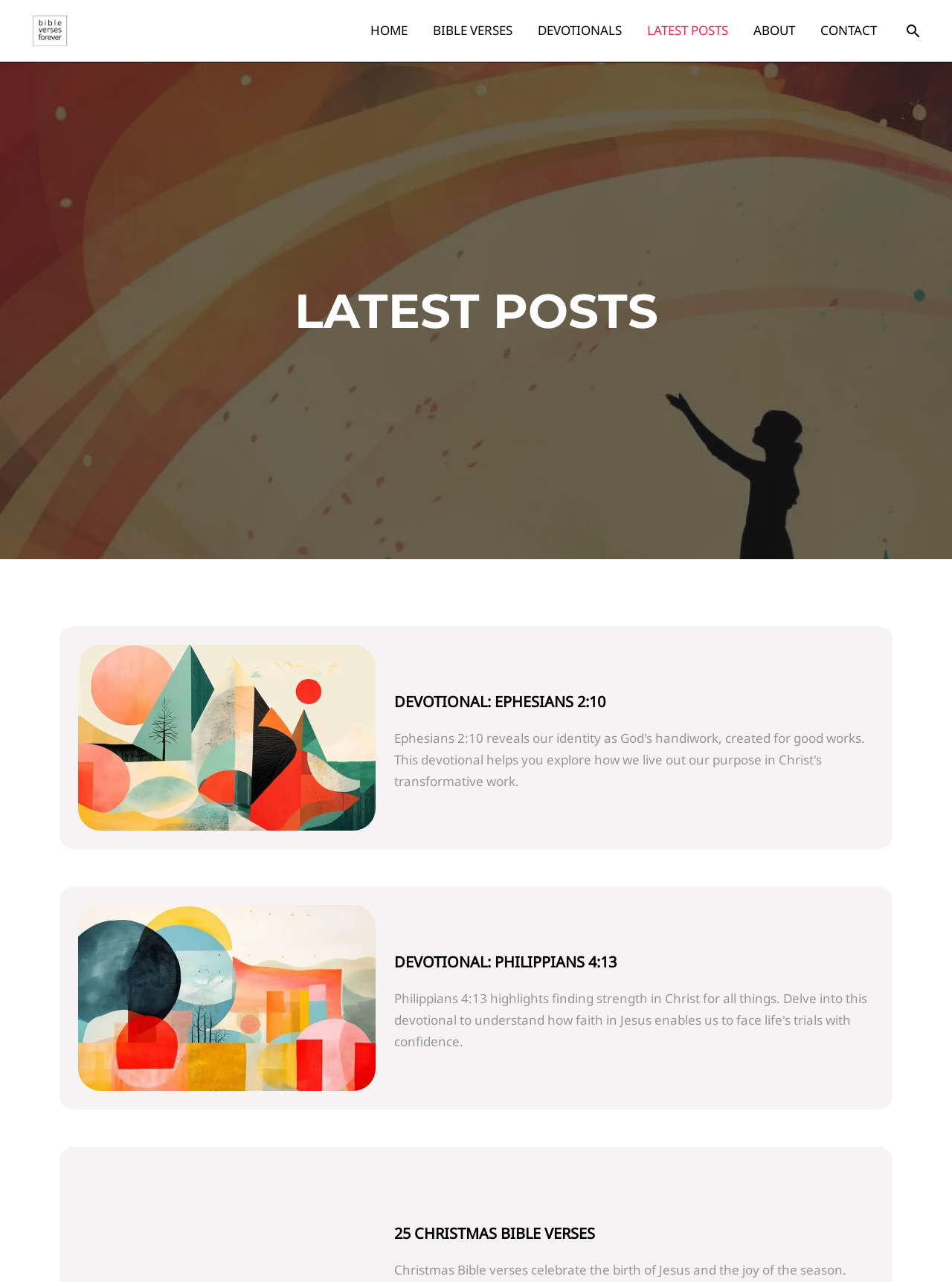Specify the bounding box coordinates of the region I need to click to perform the following instruction: "go to home page". The coordinates must be four float numbers in the range of 0 to 1, i.e., [left, top, right, bottom].

[0.376, 0.004, 0.441, 0.044]